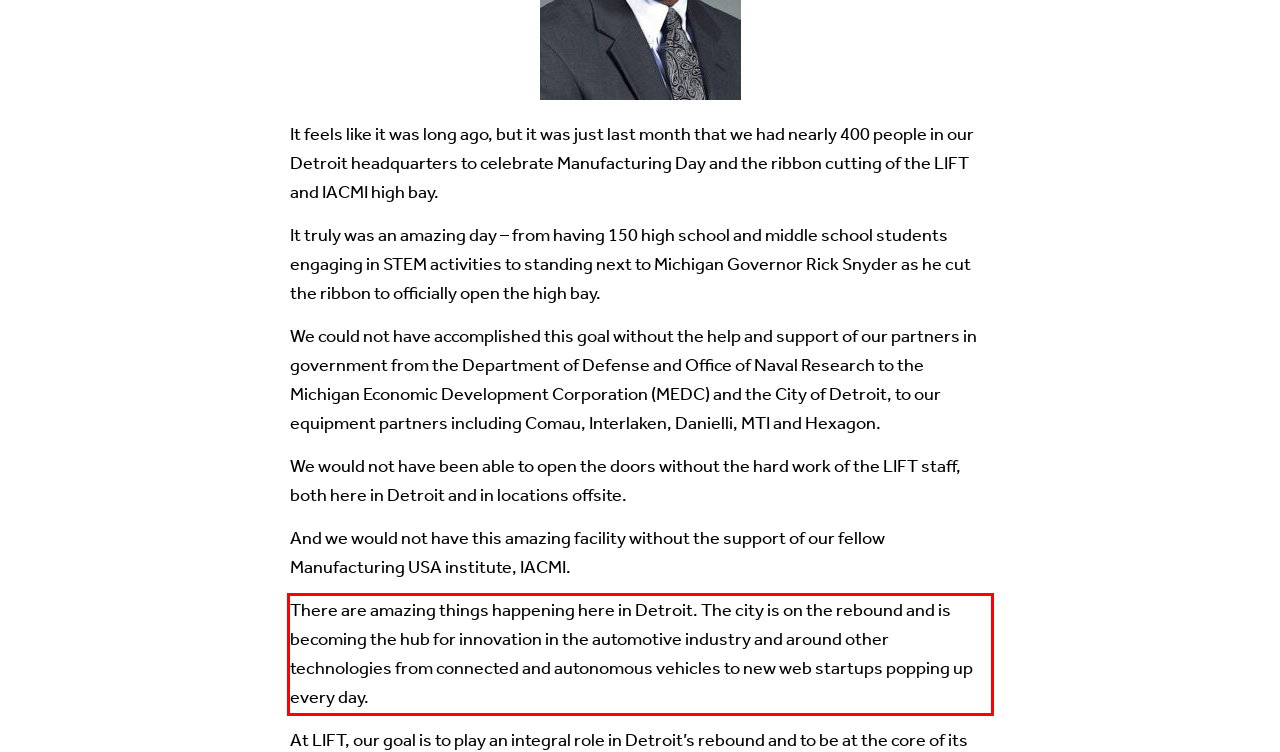Identify the text inside the red bounding box in the provided webpage screenshot and transcribe it.

There are amazing things happening here in Detroit. The city is on the rebound and is becoming the hub for innovation in the automotive industry and around other technologies from connected and autonomous vehicles to new web startups popping up every day.